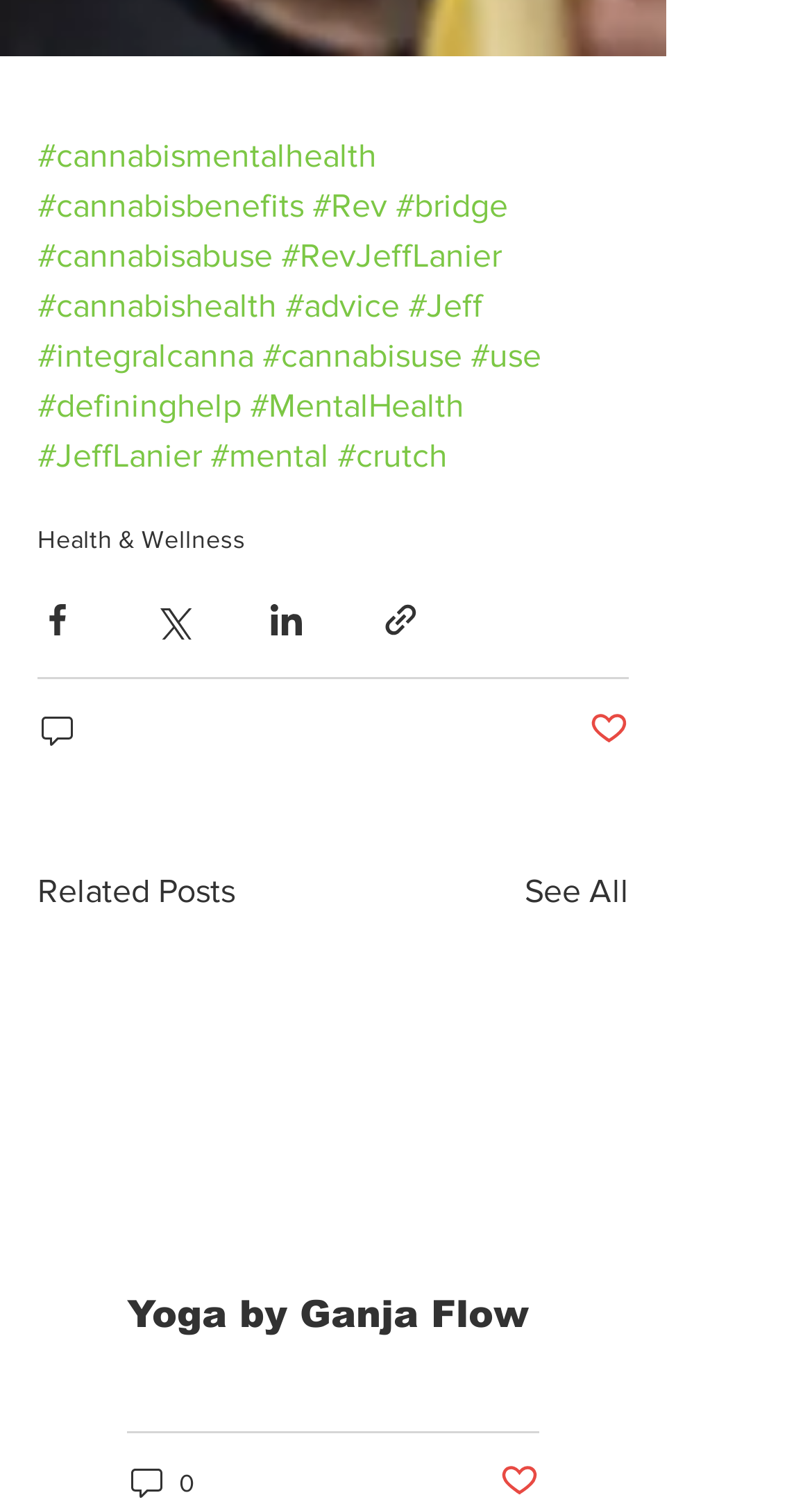What is the heading above the 'See All' link?
Please provide a single word or phrase as your answer based on the screenshot.

Related Posts